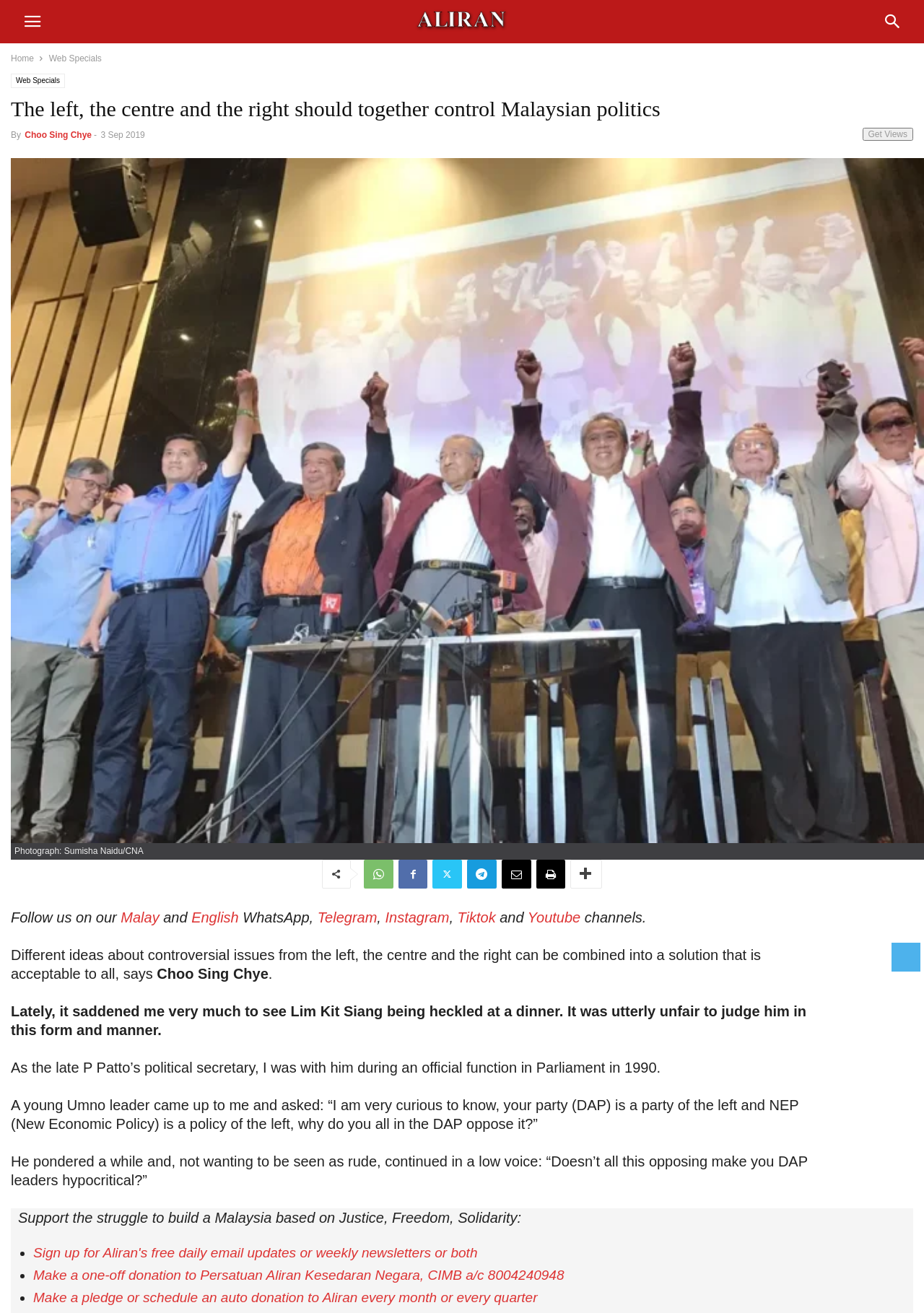What is the name of the organization mentioned in the article?
Based on the screenshot, give a detailed explanation to answer the question.

The name of the organization is mentioned in the image element with the description 'ALIRAN', which is likely the logo of the organization. Additionally, the organization's name is also mentioned in the sentence 'Support the struggle to build a Malaysia based on Justice, Freedom, Solidarity:'.